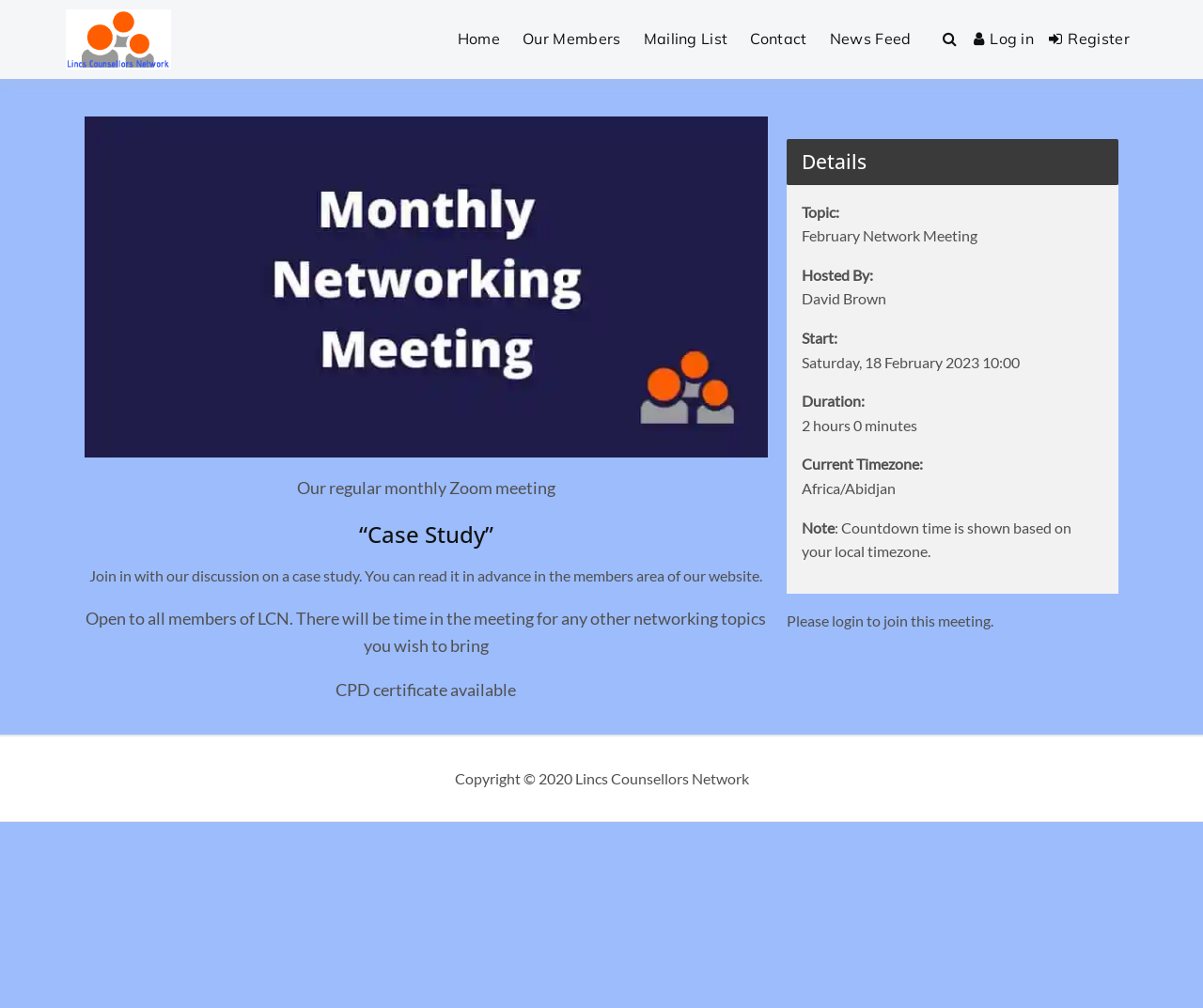From the image, can you give a detailed response to the question below:
What is required to join the meeting?

I found the answer by looking at the main content section of the webpage, where it says 'Please login to join this meeting'.